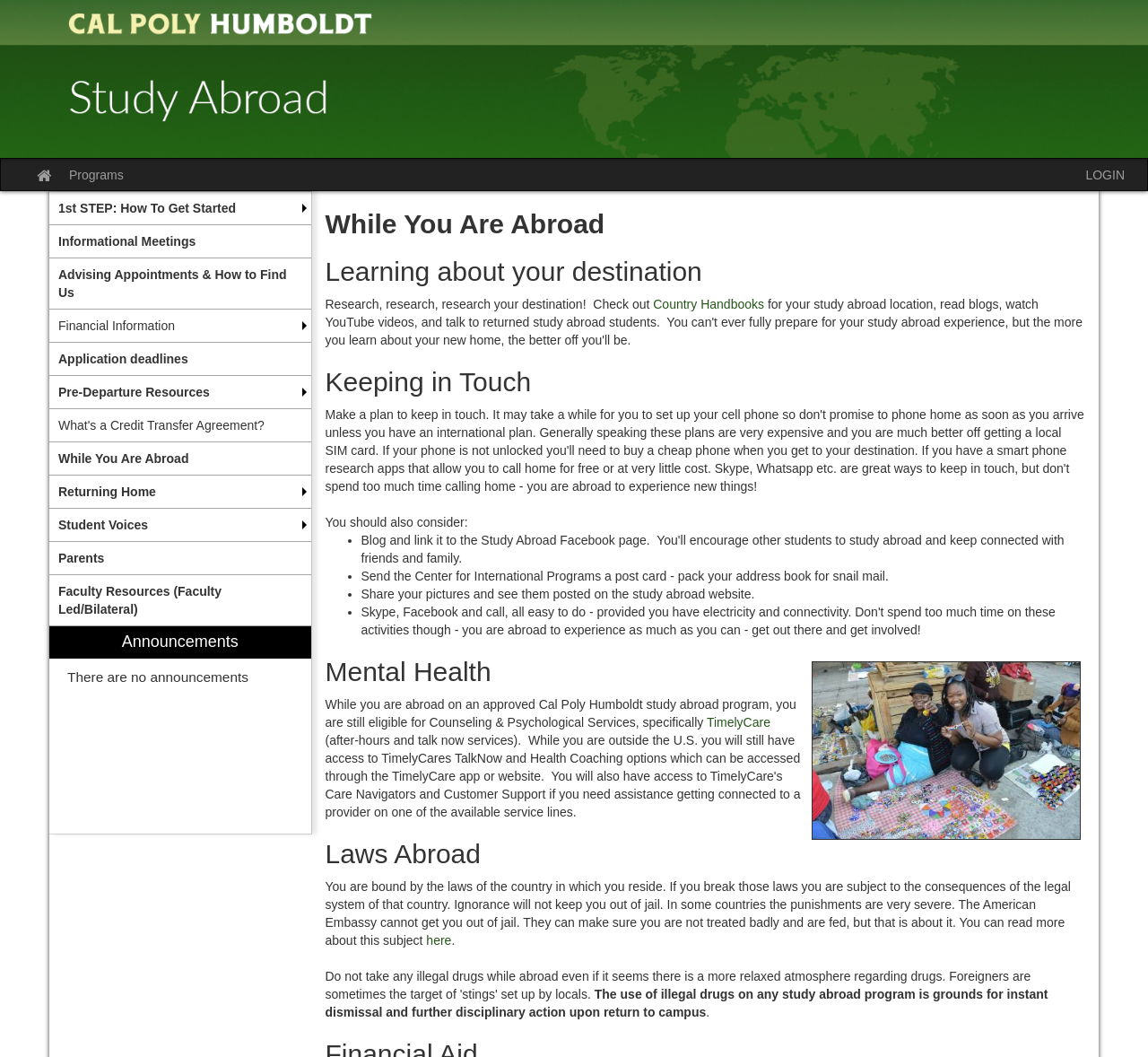Using the provided element description "About CAMEO", determine the bounding box coordinates of the UI element.

None